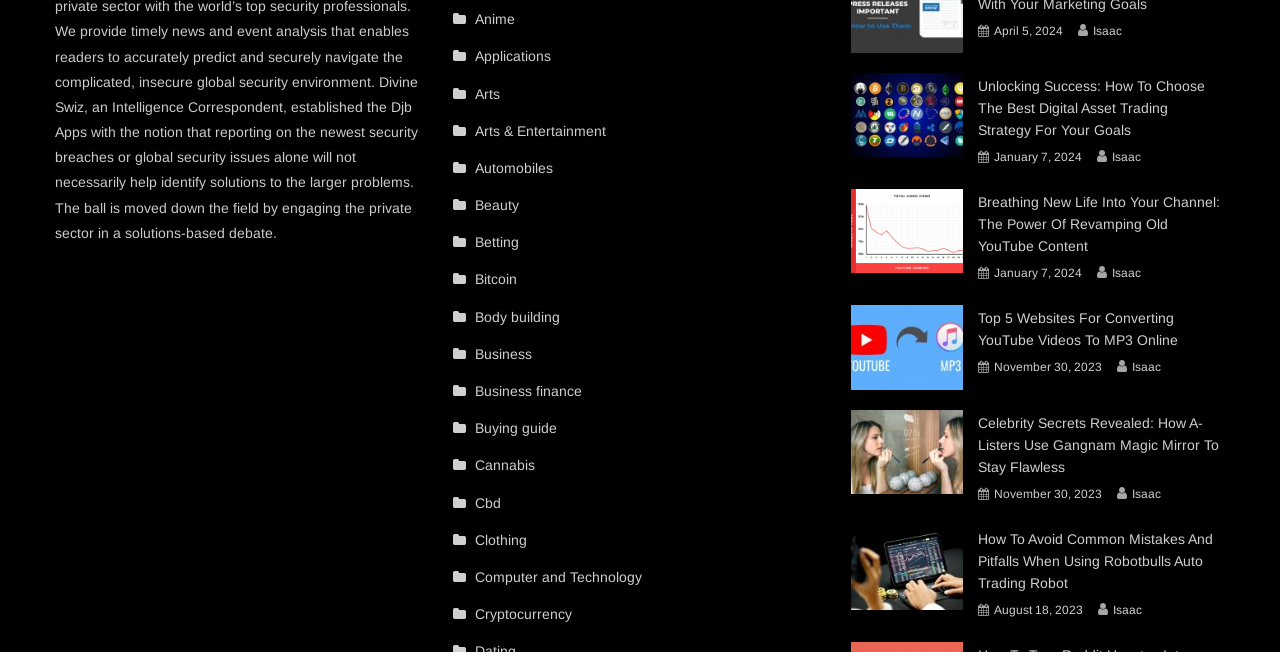Identify the bounding box coordinates for the element you need to click to achieve the following task: "Click on Anime link". The coordinates must be four float values ranging from 0 to 1, formatted as [left, top, right, bottom].

[0.354, 0.009, 0.403, 0.049]